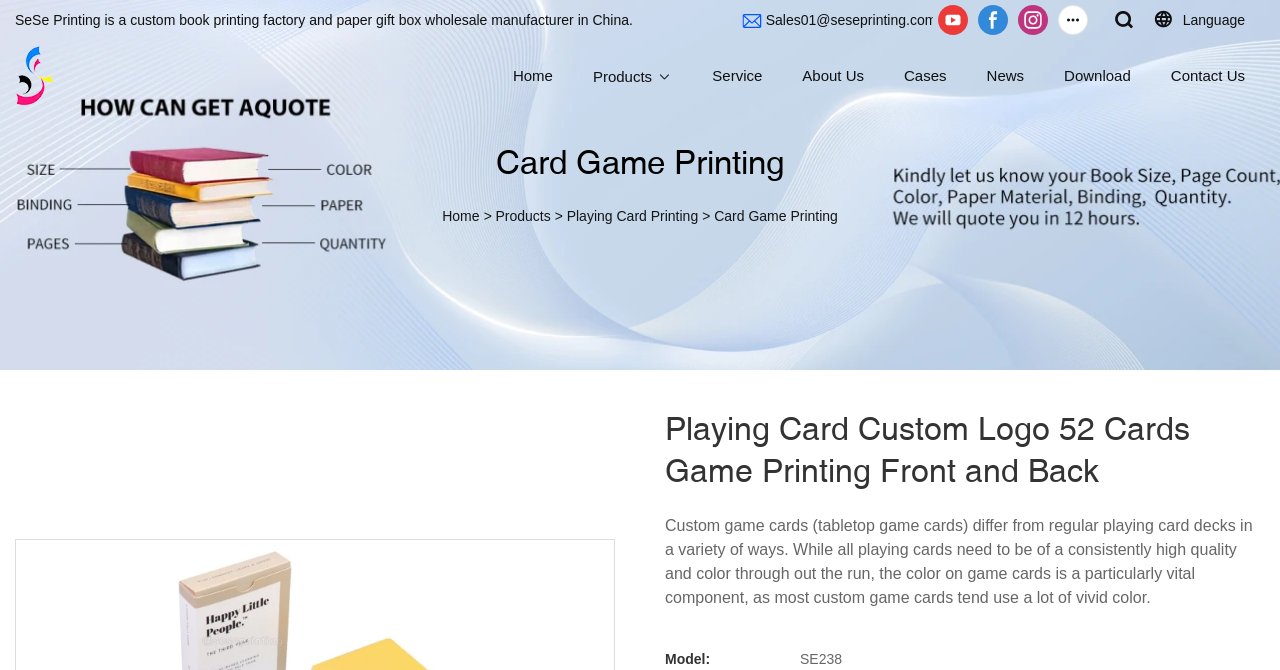Specify the bounding box coordinates of the area that needs to be clicked to achieve the following instruction: "Visit the Facebook page".

[0.764, 0.0, 0.787, 0.06]